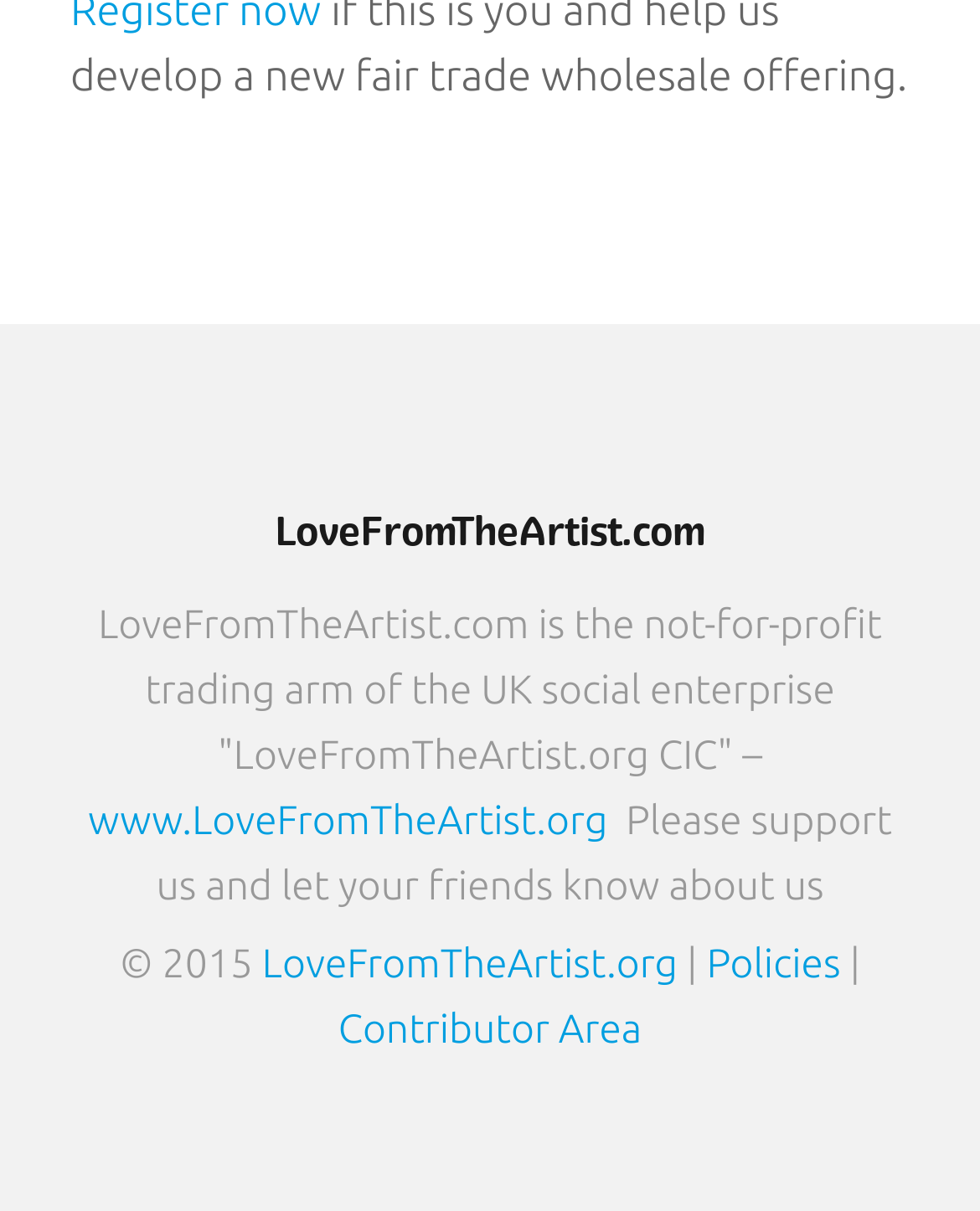What is the year of the copyright?
Please give a well-detailed answer to the question.

From the StaticText element '© 2015', we can see that the year of the copyright is 2015.